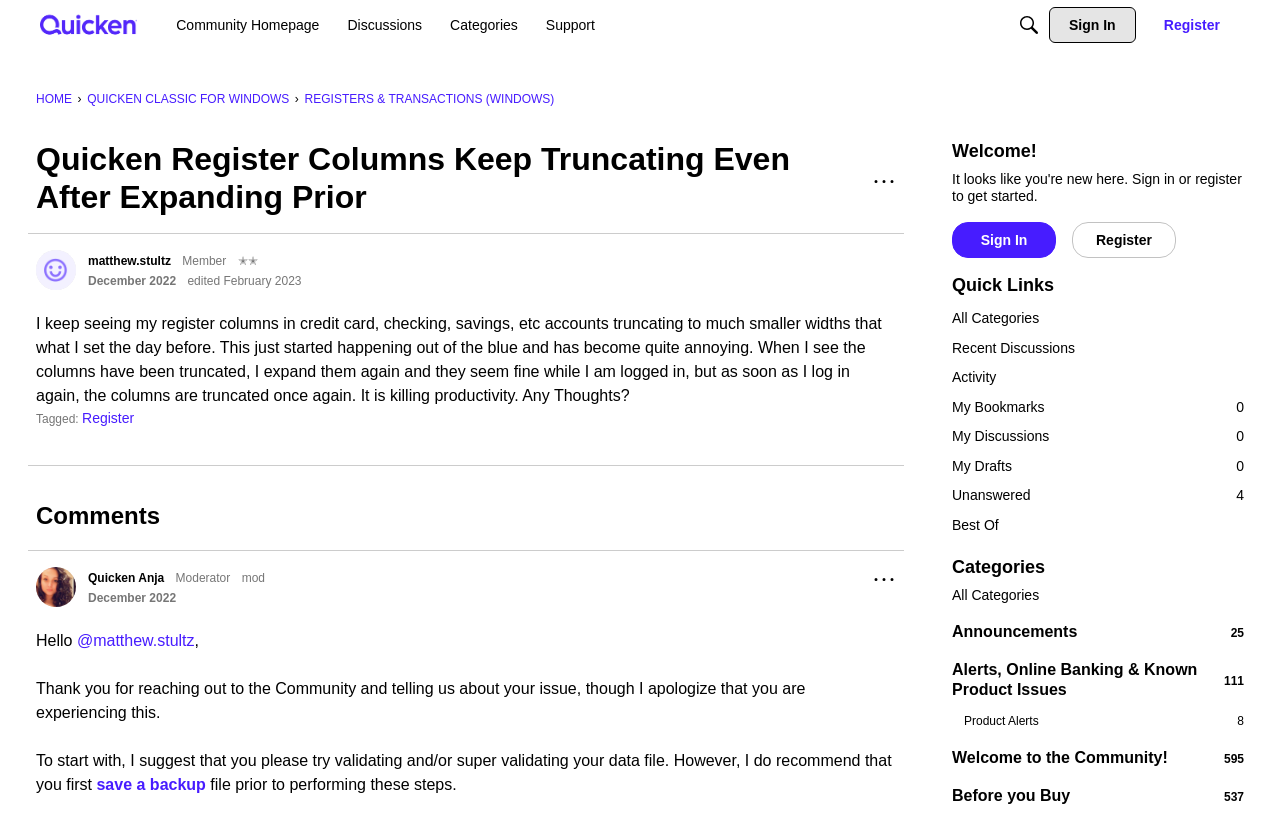Provide a brief response to the question below using one word or phrase:
What is the suggested action by 'Quicken Anja' to resolve the issue?

validate and/or super validate the data file